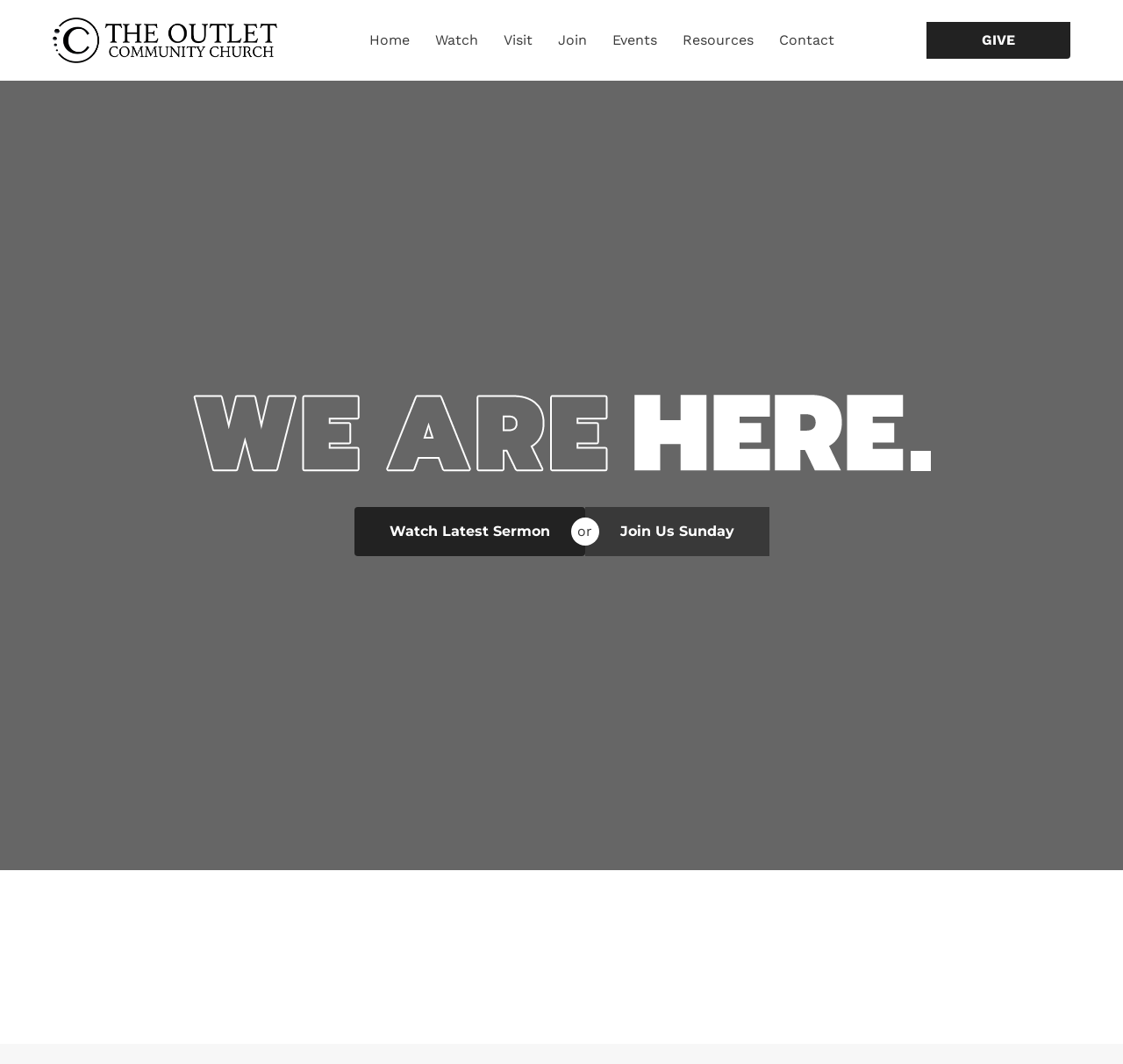Summarize the webpage with intricate details.

The webpage is about The Outlet Community Church, a non-denominational church in Atlanta. At the top left corner, there is a logo of the church, which is an image linked to the homepage. Next to the logo, there is a navigation menu with links to different sections of the website, including Home, Watch, Visit, Join, Events, Resources, and Contact. These links are aligned horizontally and take up the top portion of the page.

On the right side of the navigation menu, there is a prominent call-to-action button labeled "GIVE". Below this button, there is an image with a text overlay, and two links: "Watch Latest Sermon" and "Join Us Sunday". These links are positioned side by side, with a small text "or" in between.

At the bottom of the page, there is a heading that describes the church as "Non-Denominational • Multi-Generational • Multi-Ethnic". This heading spans almost the entire width of the page.